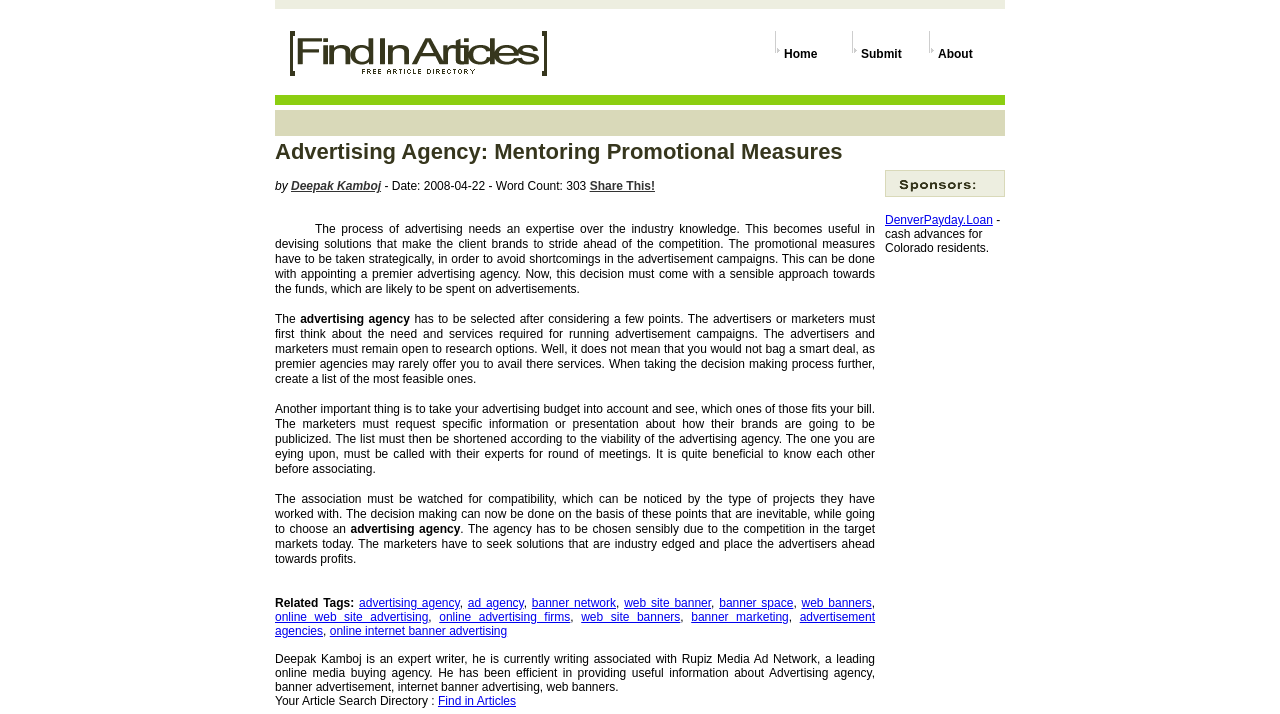Who is the author of this article?
Refer to the image and provide a one-word or short phrase answer.

Deepak Kamboj